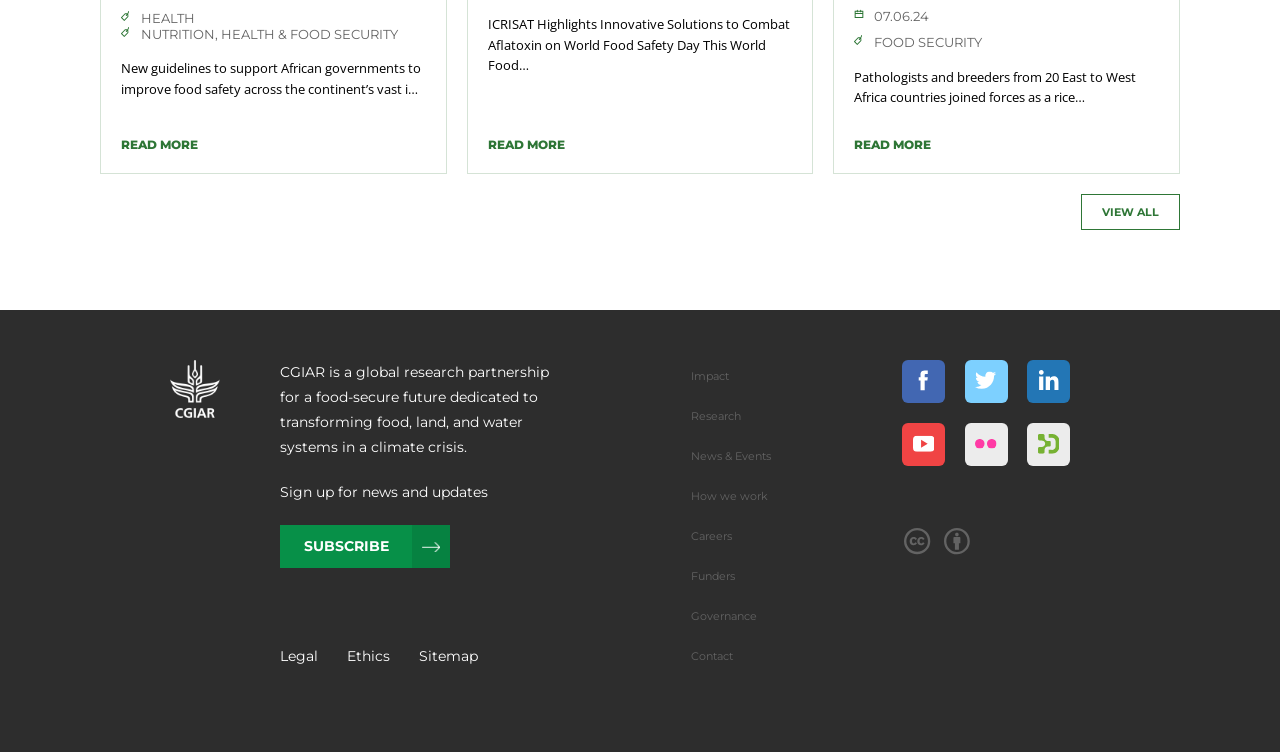Can you find the bounding box coordinates of the area I should click to execute the following instruction: "Subscribe to news and updates"?

[0.219, 0.699, 0.352, 0.756]